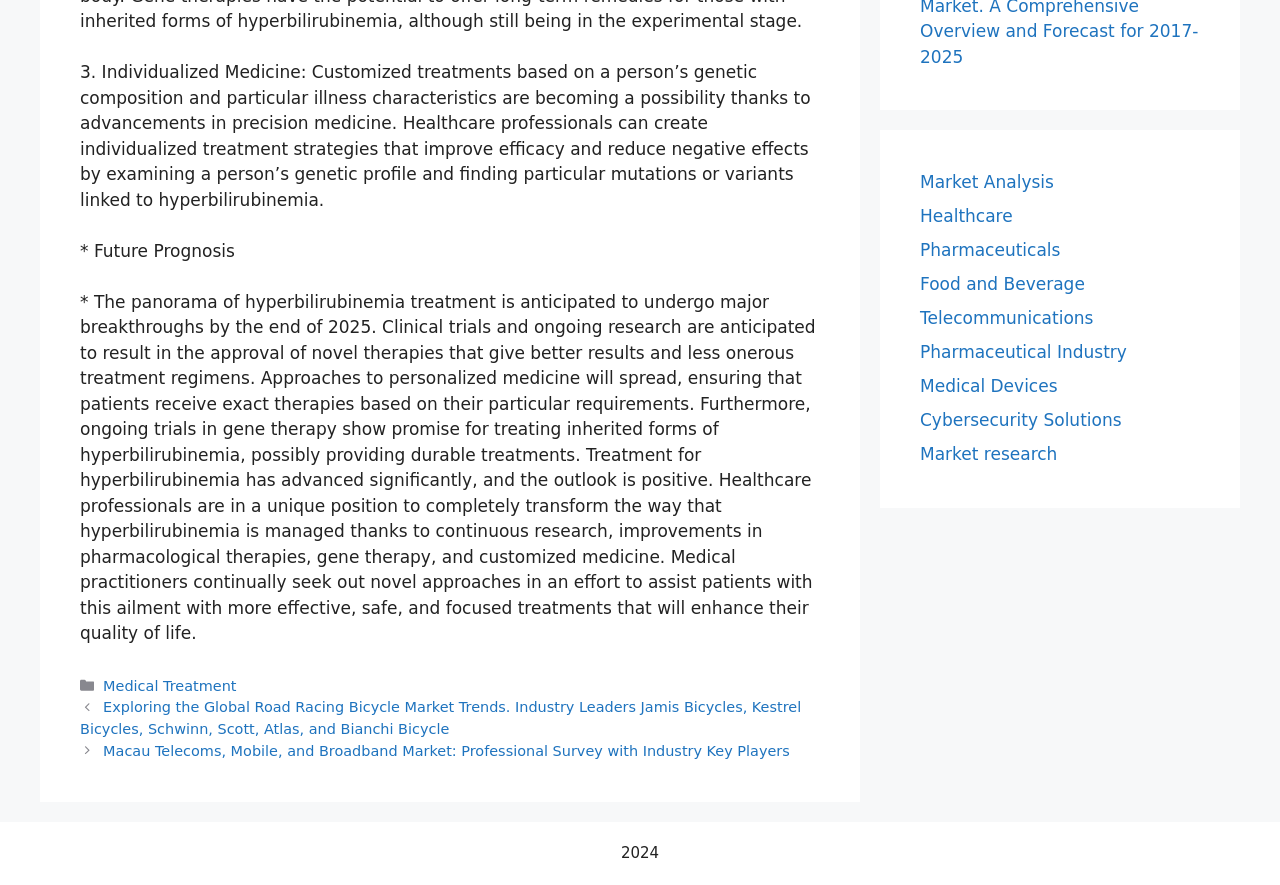Please provide a one-word or short phrase answer to the question:
What is the year mentioned at the bottom of the page?

2024